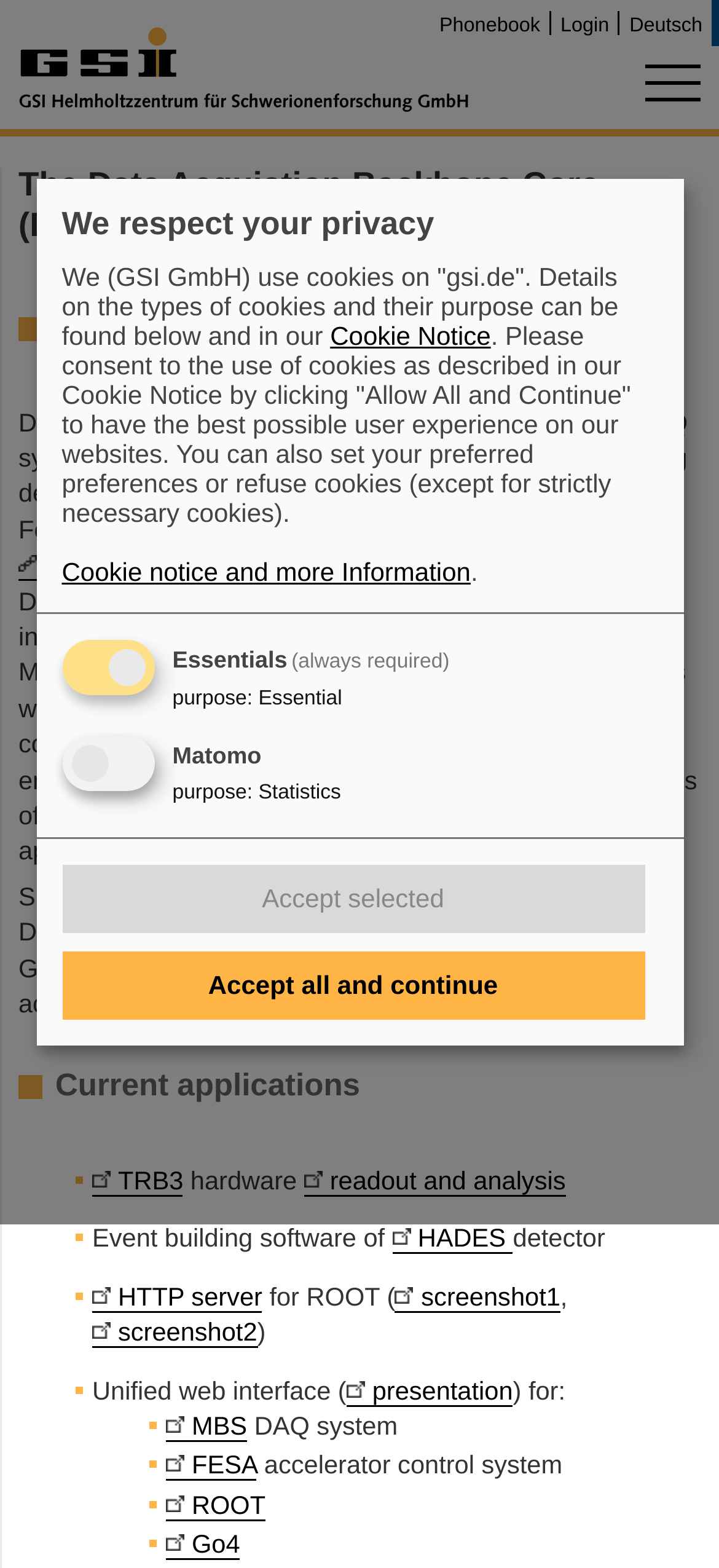Find the bounding box coordinates of the element to click in order to complete the given instruction: "Click the 'menu' button."

[0.897, 0.041, 0.974, 0.065]